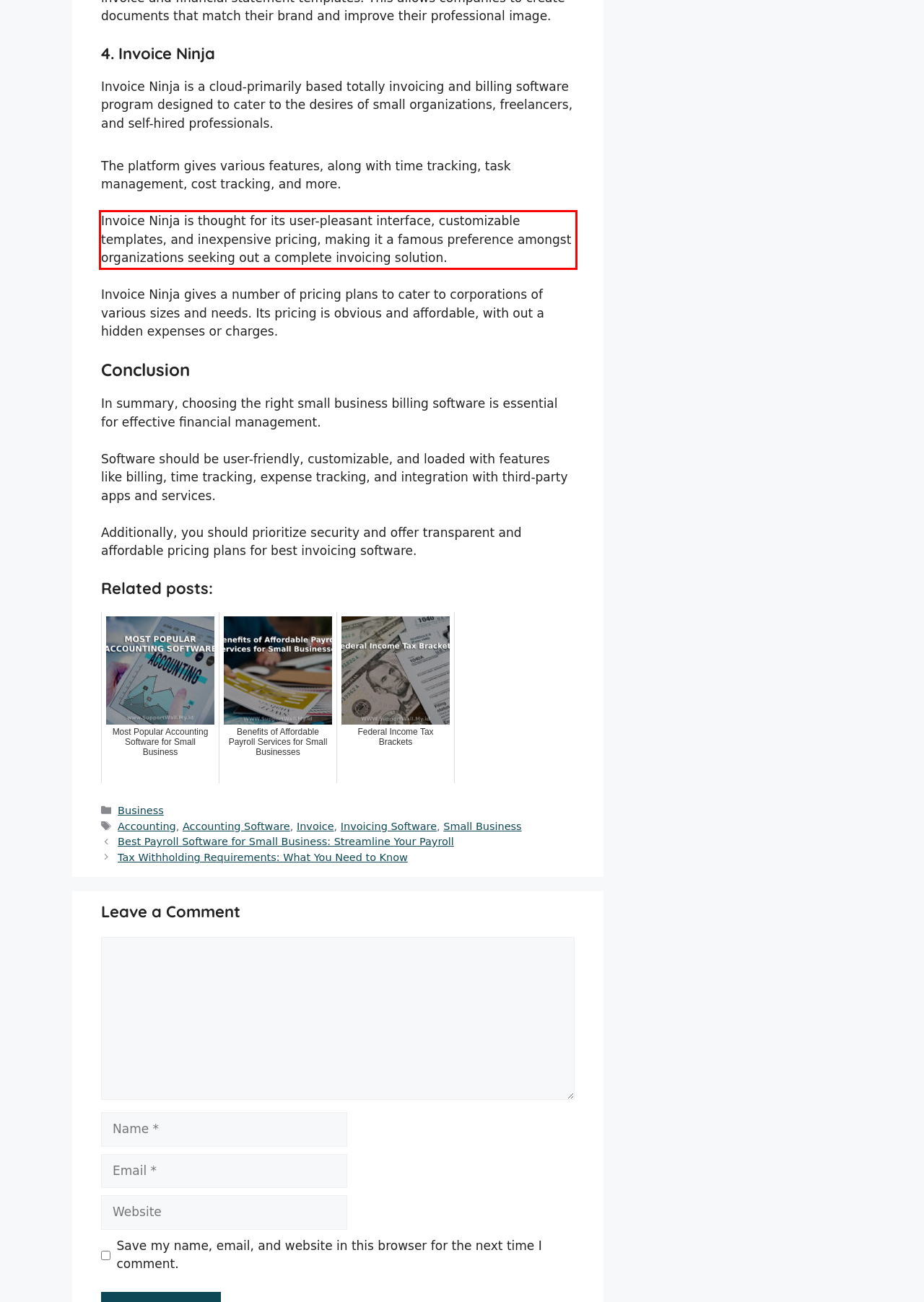Please identify and extract the text from the UI element that is surrounded by a red bounding box in the provided webpage screenshot.

Invoice Ninja is thought for its user-pleasant interface, customizable templates, and inexpensive pricing, making it a famous preference amongst organizations seeking out a complete invoicing solution.